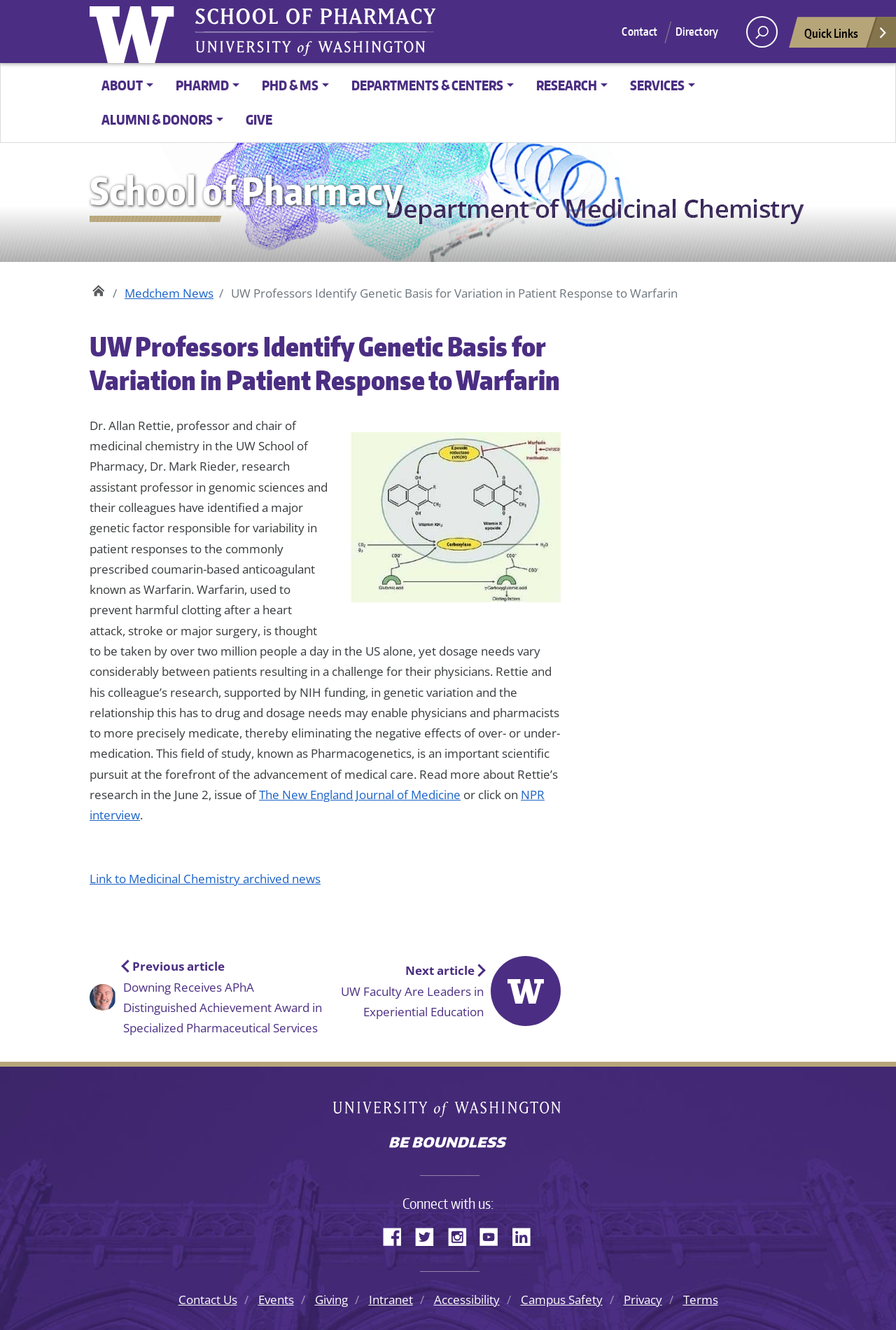Please identify the bounding box coordinates of the element I should click to complete this instruction: 'Click on the 'GIVE' link'. The coordinates should be given as four float numbers between 0 and 1, like this: [left, top, right, bottom].

[0.262, 0.077, 0.304, 0.103]